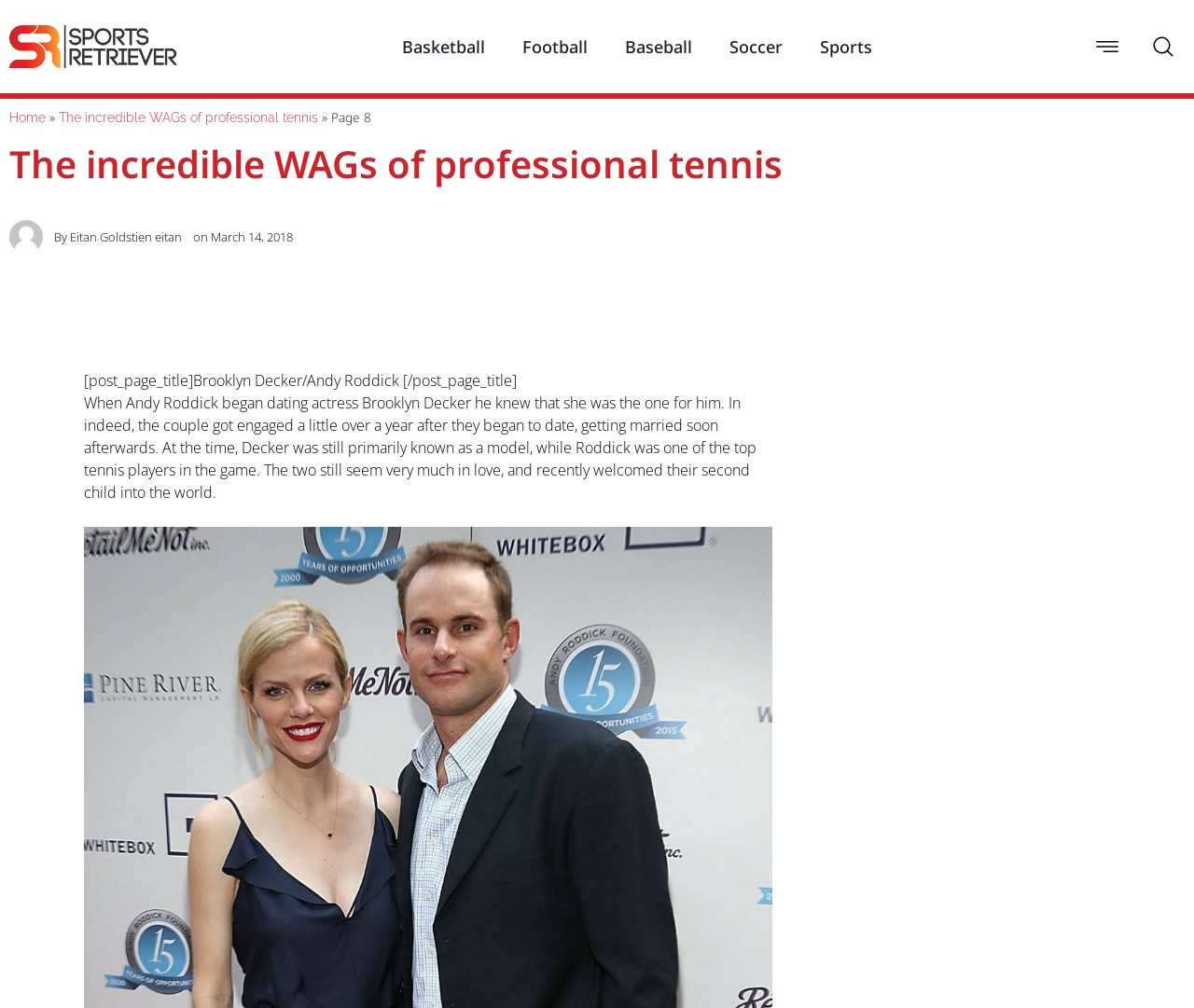What is the name of the tennis player mentioned in the article?
Please respond to the question with a detailed and well-explained answer.

I found the answer by reading the article's content, specifically the sentence '[post_page_title]Brooklyn Decker/Andy Roddick [/post_page_title]' which indicates that Andy Roddick is the tennis player being referred to.